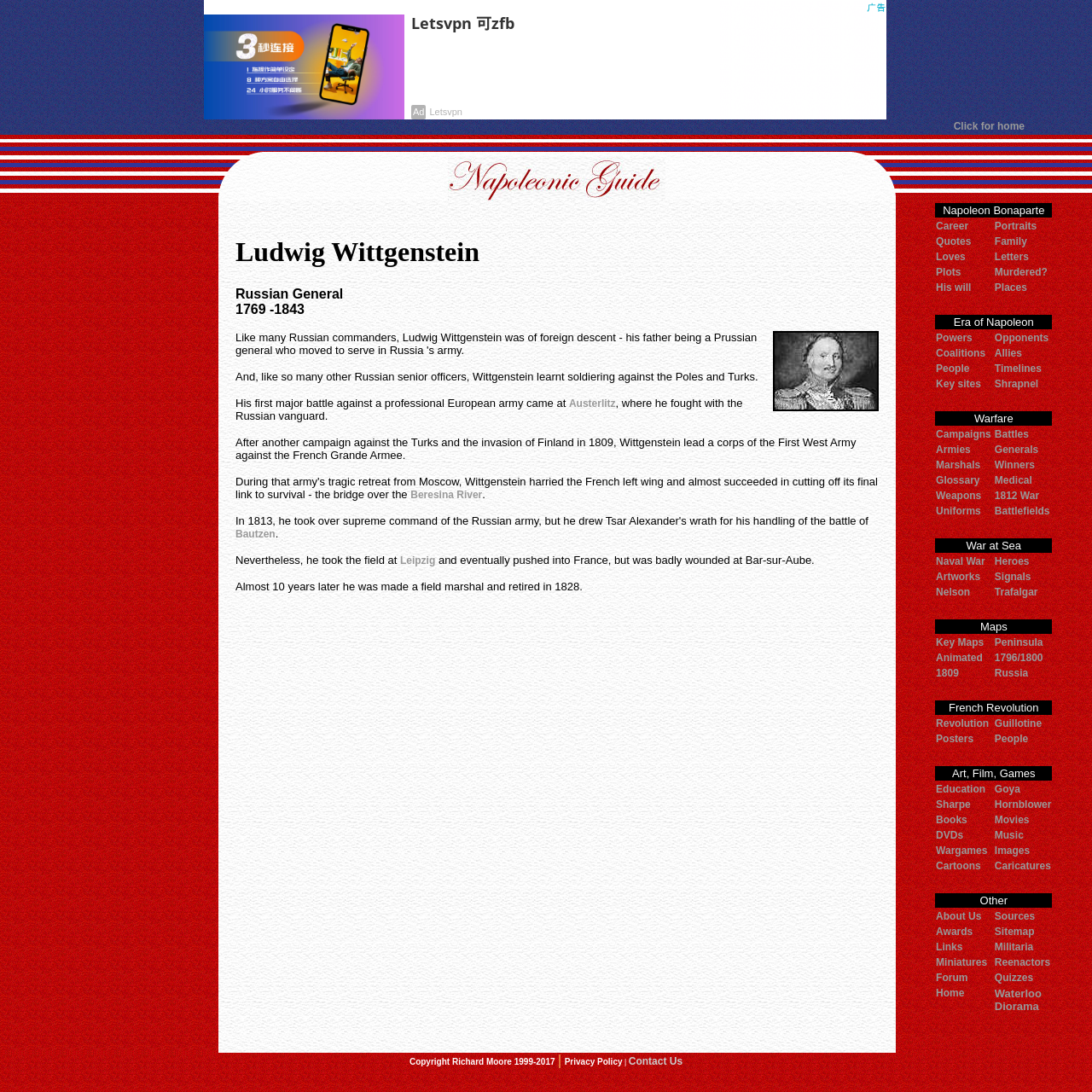Extract the bounding box coordinates for the HTML element that matches this description: "aria-label="Advertisement" name="aswift_1" title="Advertisement"". The coordinates should be four float numbers between 0 and 1, i.e., [left, top, right, bottom].

[0.186, 0.0, 0.811, 0.109]